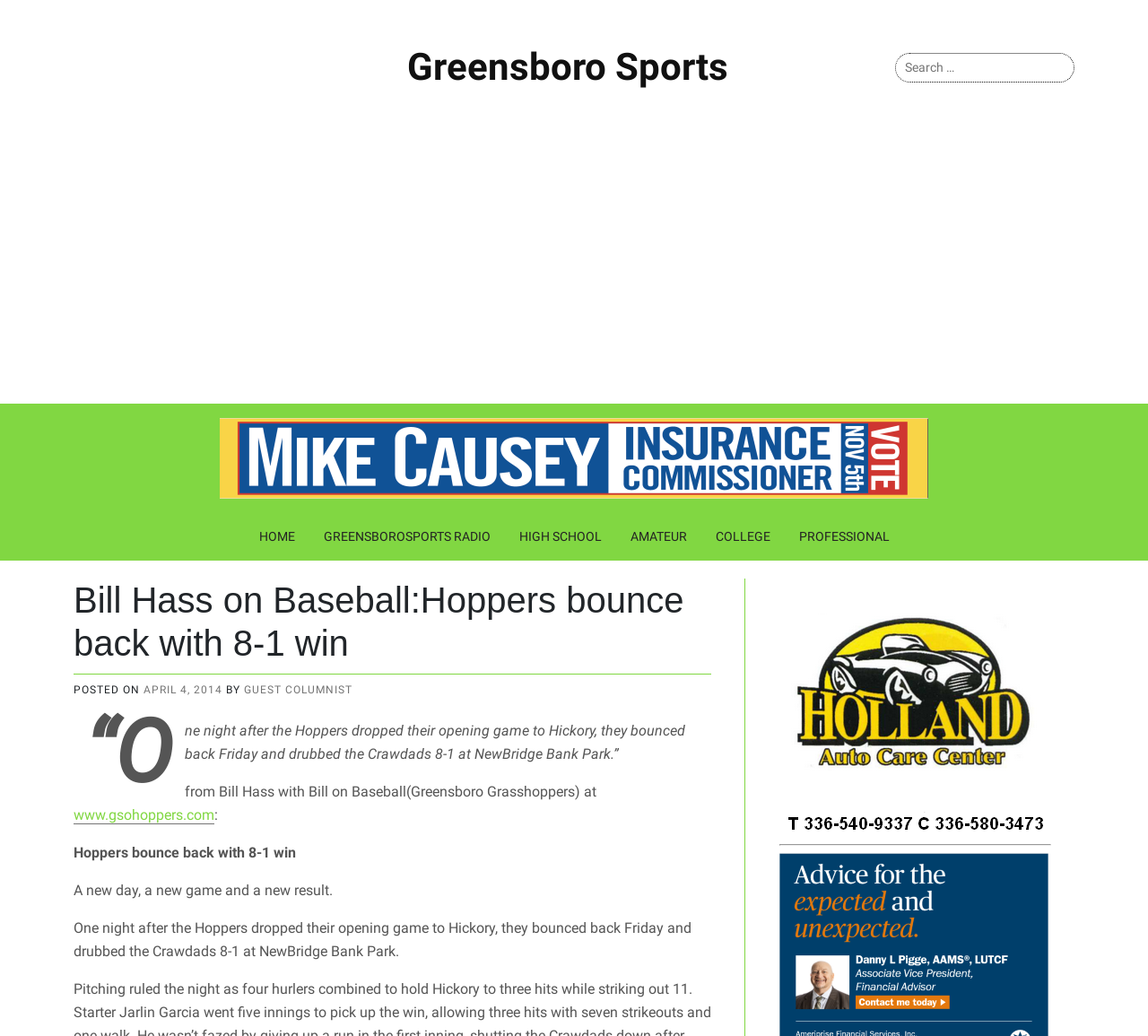Look at the image and answer the question in detail:
Who is the author of the article?

I inferred this answer by looking at the text content of the webpage, specifically the sentence 'from Bill Hass with Bill on Baseball(Greensboro Grasshoppers) at' which mentions the author's name 'Bill Hass'.